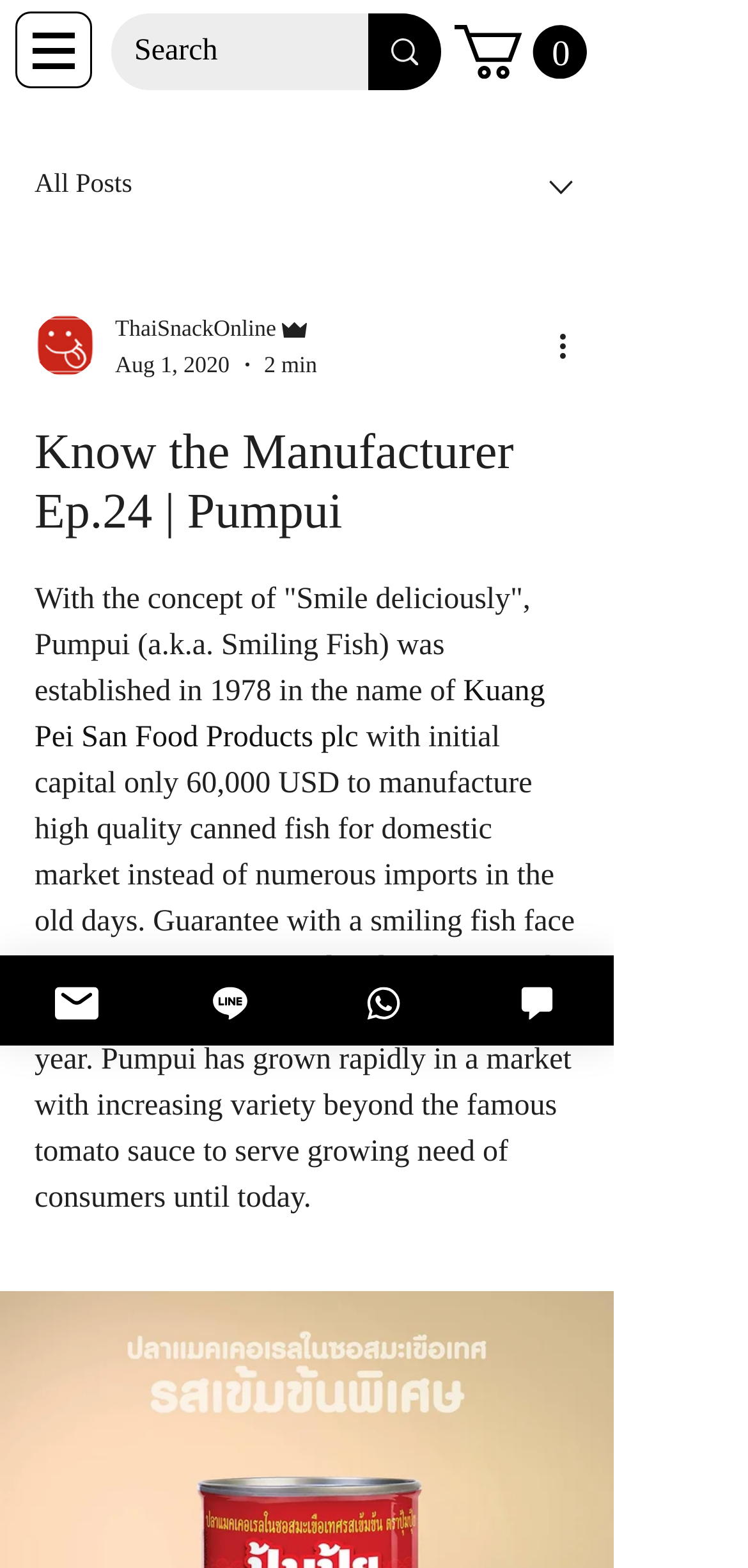What is the date of the article?
Could you give a comprehensive explanation in response to this question?

The date of the article can be found in the author information section, where it is displayed as 'Aug 1, 2020'.